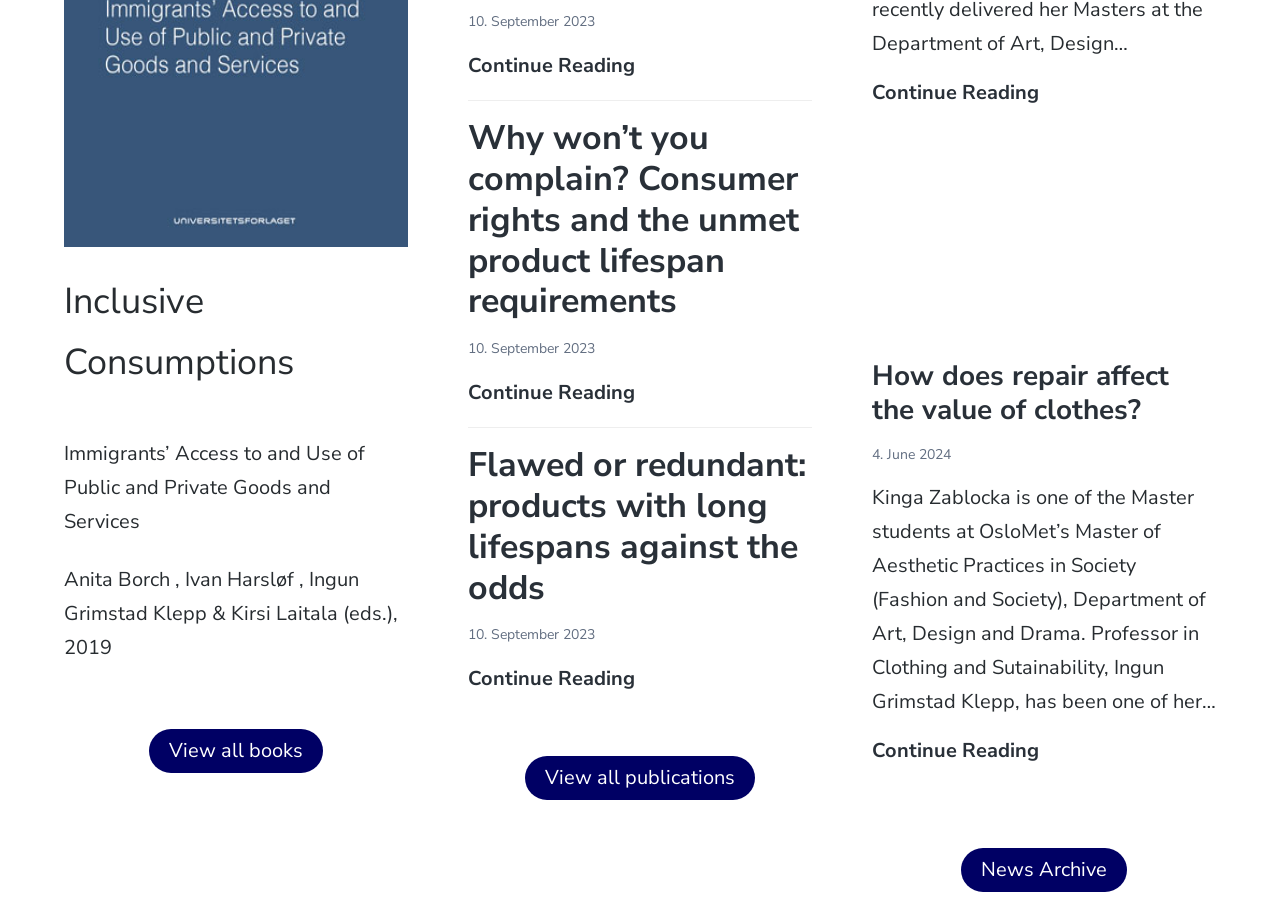What is the date of the last publication?
Examine the image and give a concise answer in one word or a short phrase.

4. June 2024